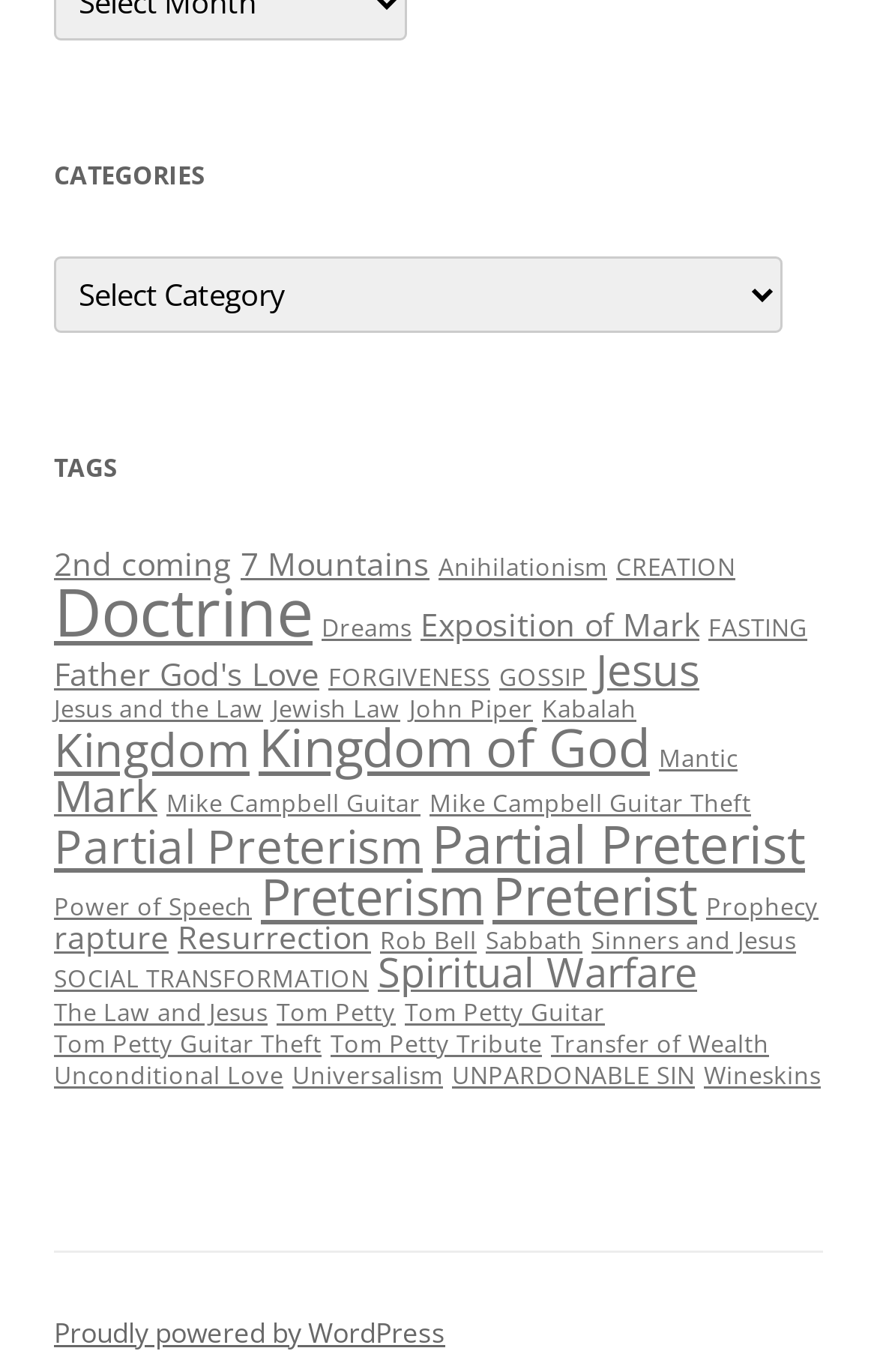Determine the bounding box coordinates for the area that should be clicked to carry out the following instruction: "Select a category".

[0.062, 0.188, 0.892, 0.243]